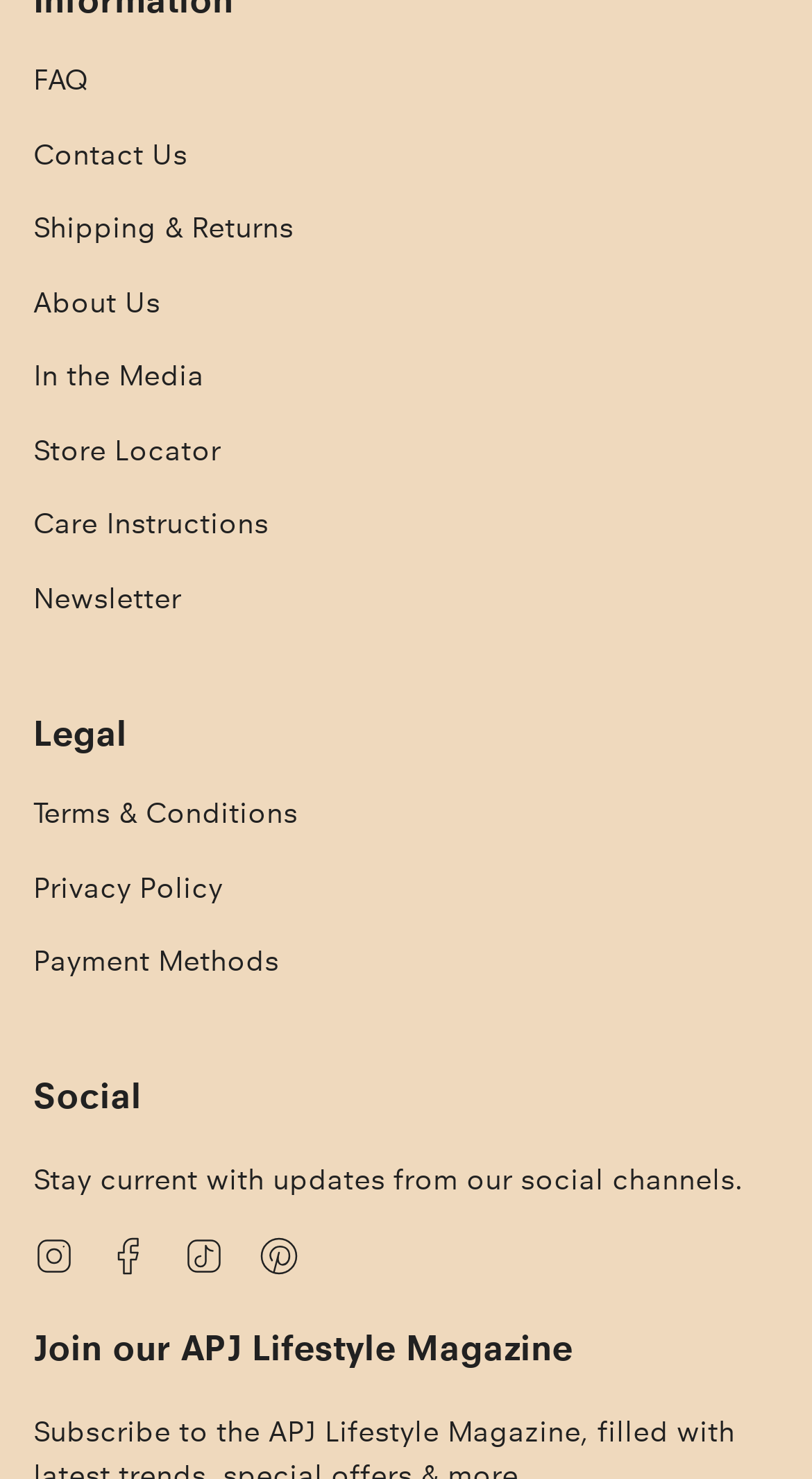Respond to the following question using a concise word or phrase: 
How many social media links are available?

4